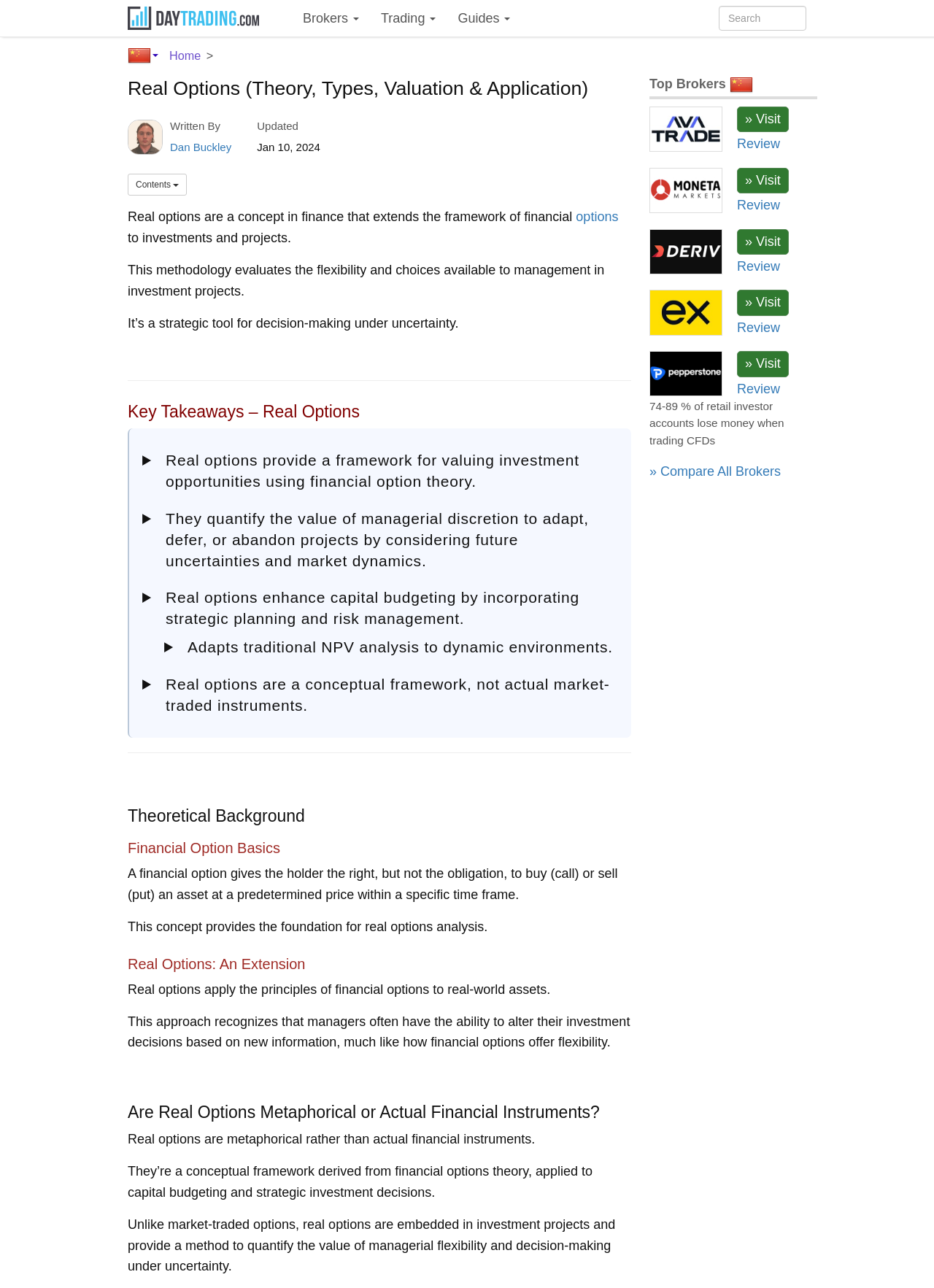Determine the bounding box coordinates of the clickable region to carry out the instruction: "Search for something".

[0.758, 0.005, 0.875, 0.024]